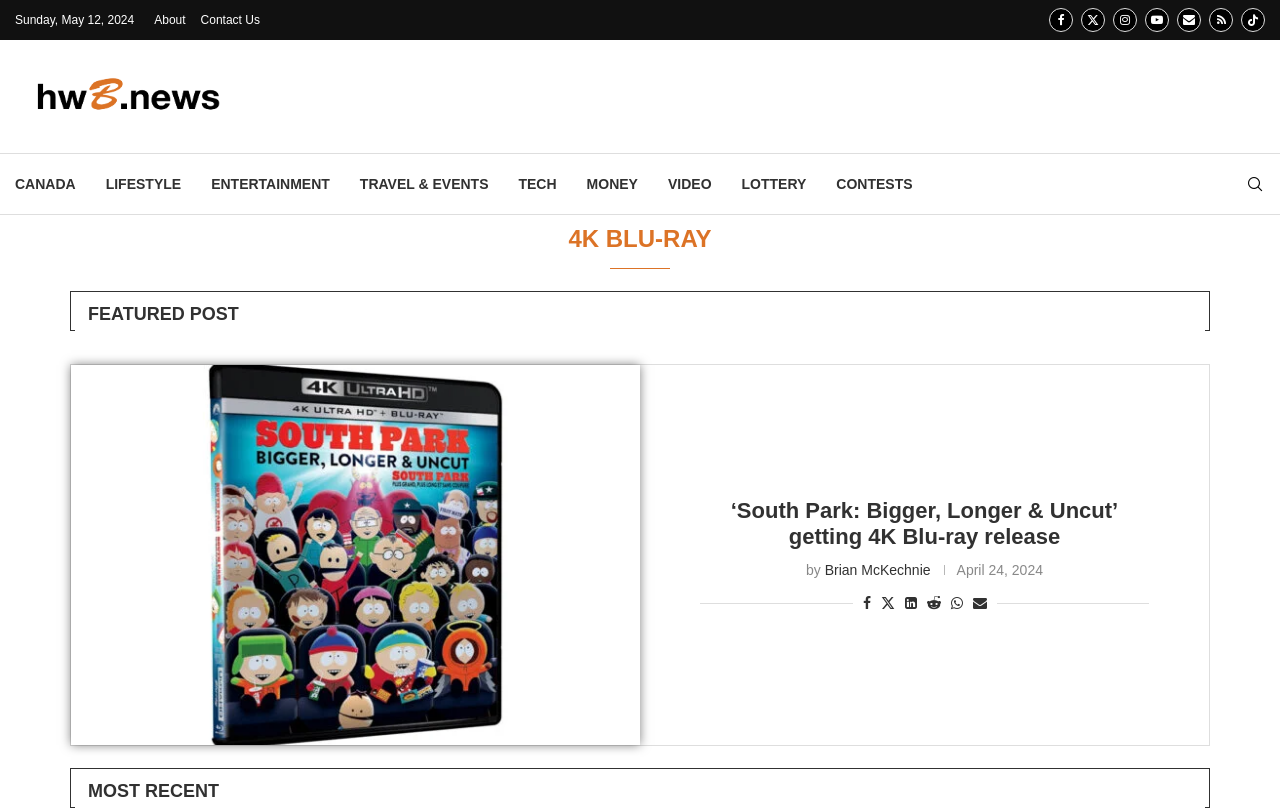Please determine the bounding box coordinates for the UI element described as: "Brian McKechnie".

[0.644, 0.694, 0.727, 0.714]